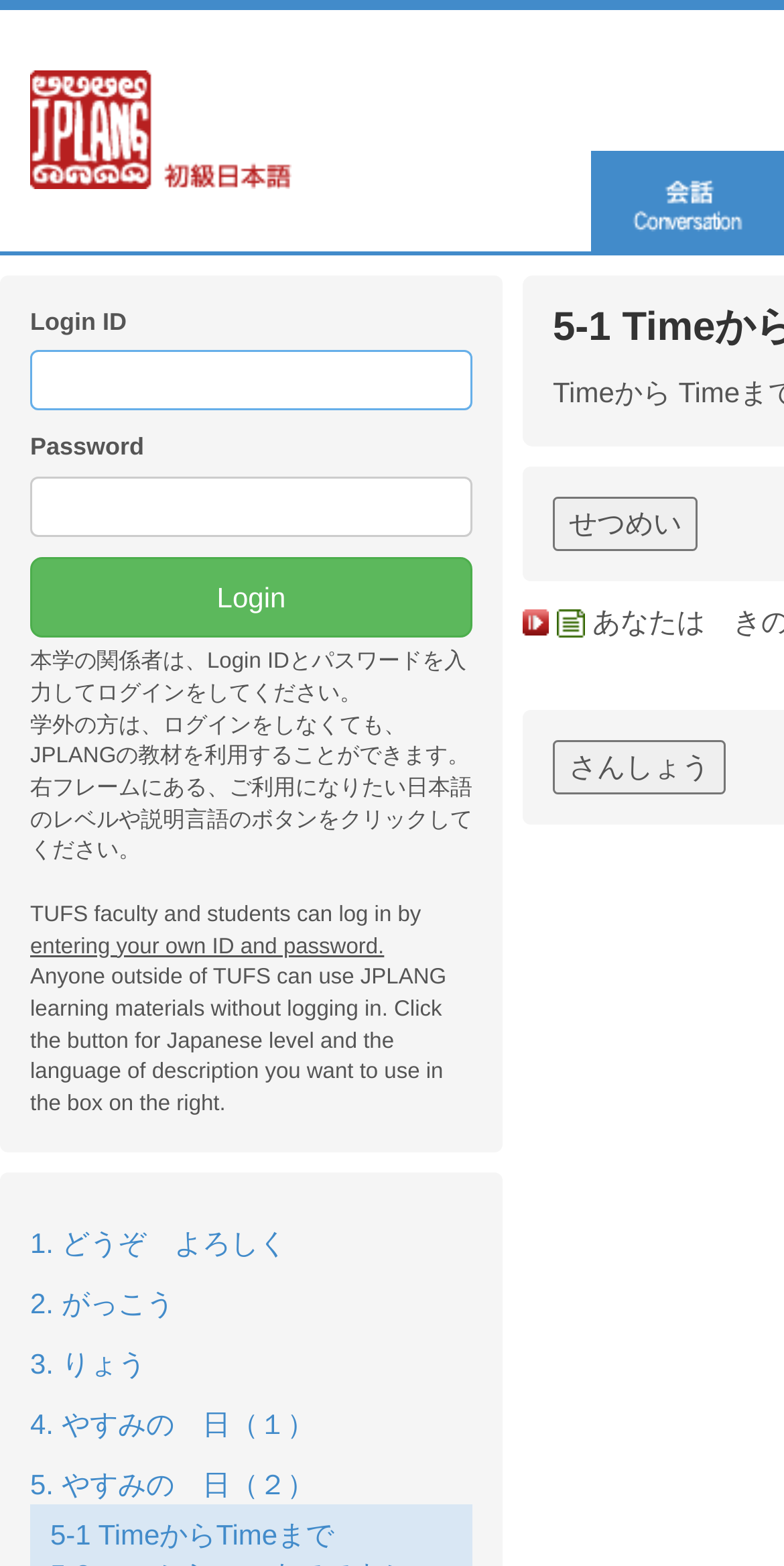Please specify the bounding box coordinates of the clickable region to carry out the following instruction: "Enter login ID". The coordinates should be four float numbers between 0 and 1, in the format [left, top, right, bottom].

[0.038, 0.224, 0.603, 0.263]